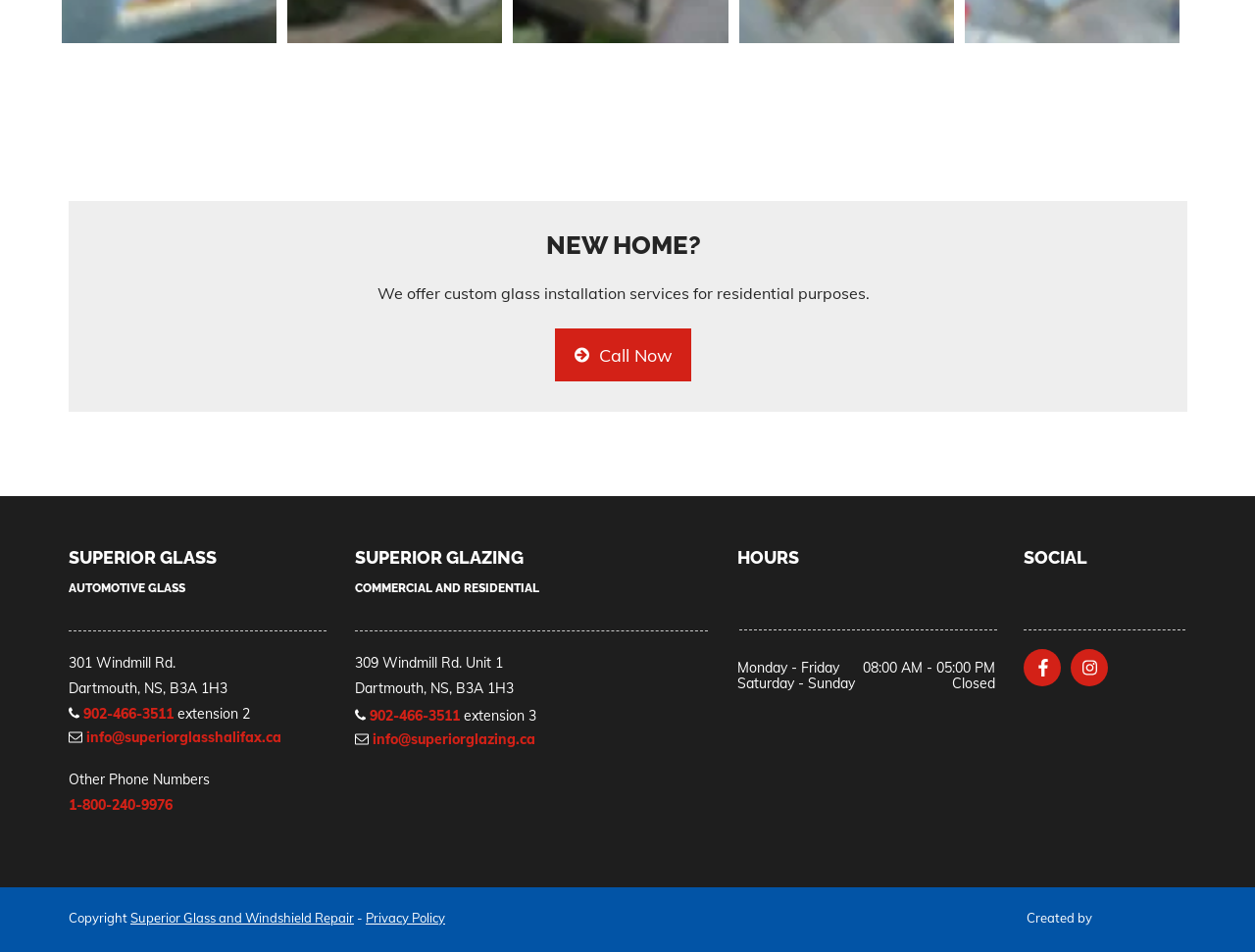What is the phone number for residential purposes?
Answer with a single word or short phrase according to what you see in the image.

902-466-3511